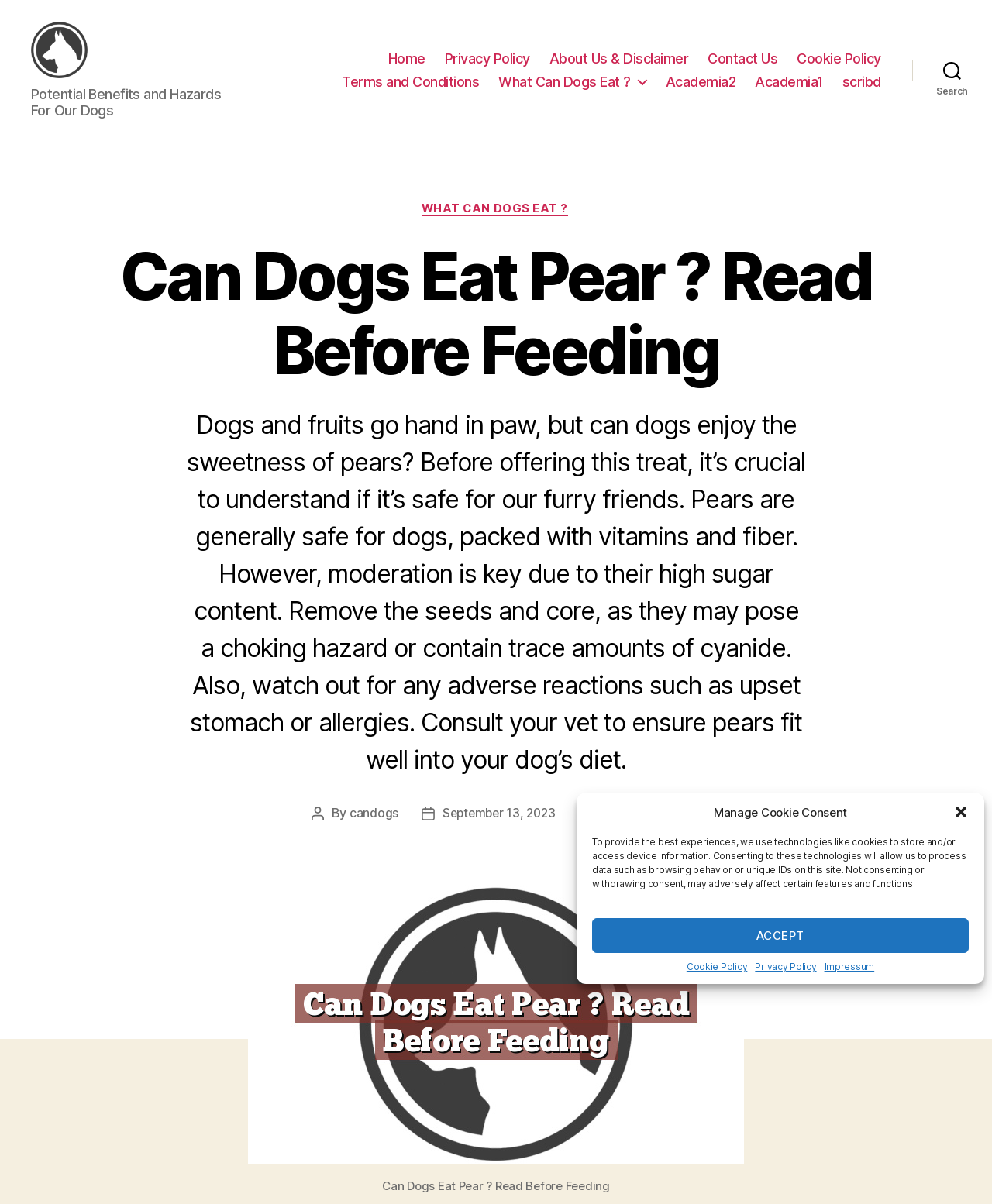Provide a brief response in the form of a single word or phrase:
What is the main image on this webpage about?

Dogs eating pears